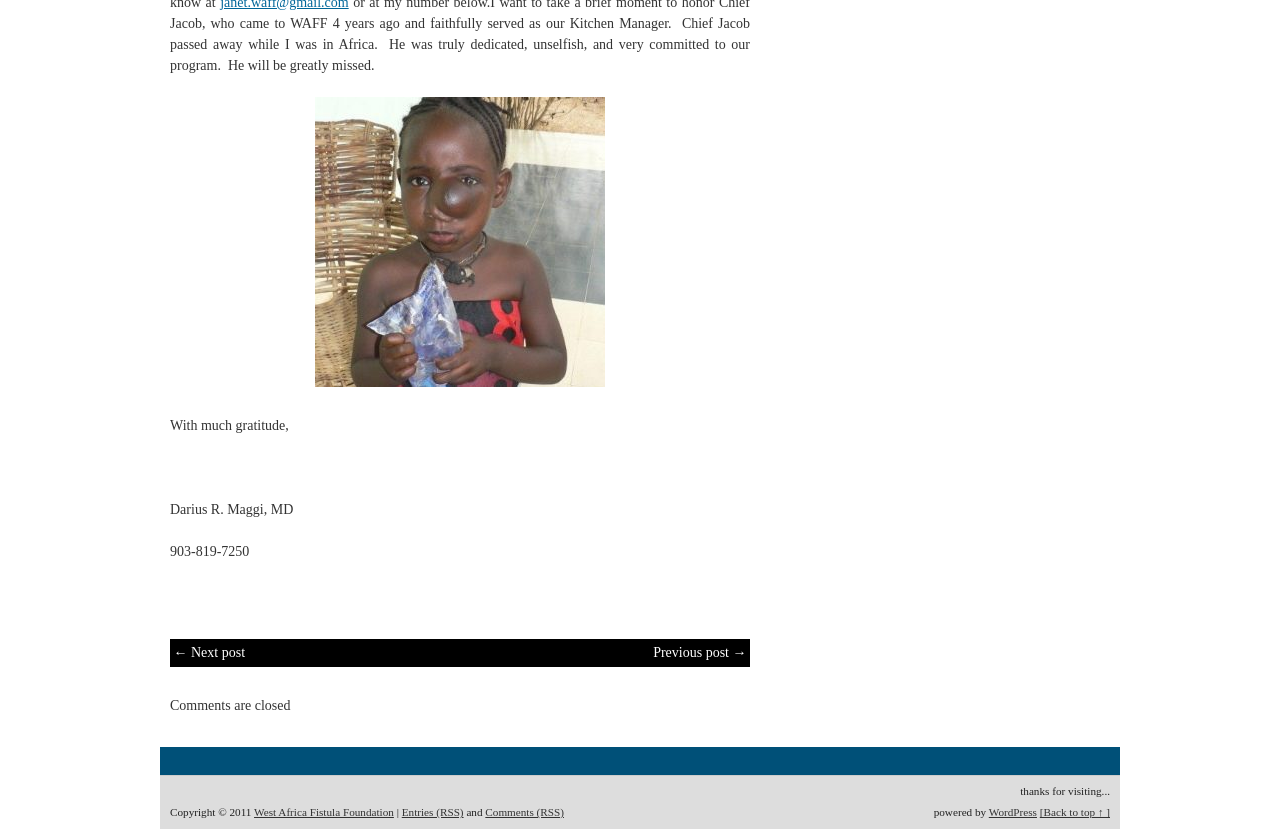What is the blogging platform?
Look at the screenshot and respond with one word or a short phrase.

WordPress